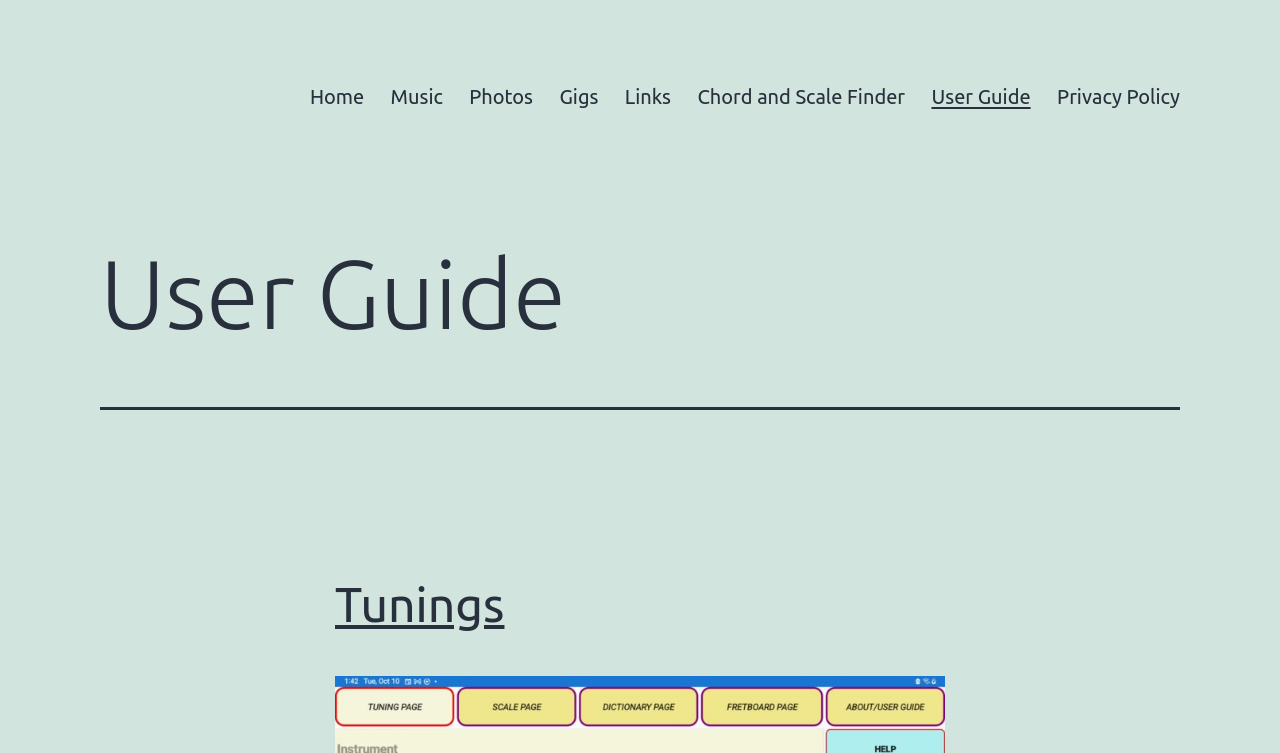Please identify the bounding box coordinates of the area I need to click to accomplish the following instruction: "access chord and scale finder".

[0.535, 0.096, 0.717, 0.161]